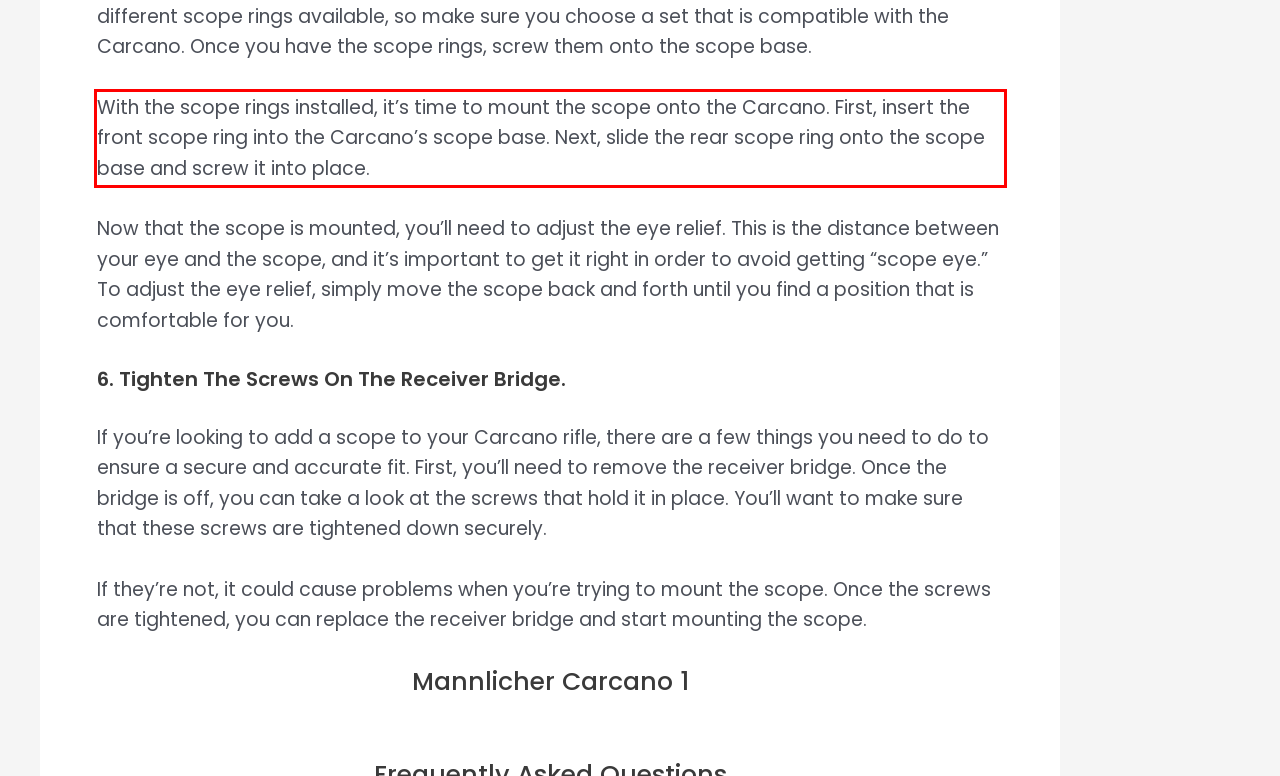The screenshot provided shows a webpage with a red bounding box. Apply OCR to the text within this red bounding box and provide the extracted content.

With the scope rings installed, it’s time to mount the scope onto the Carcano. First, insert the front scope ring into the Carcano’s scope base. Next, slide the rear scope ring onto the scope base and screw it into place.